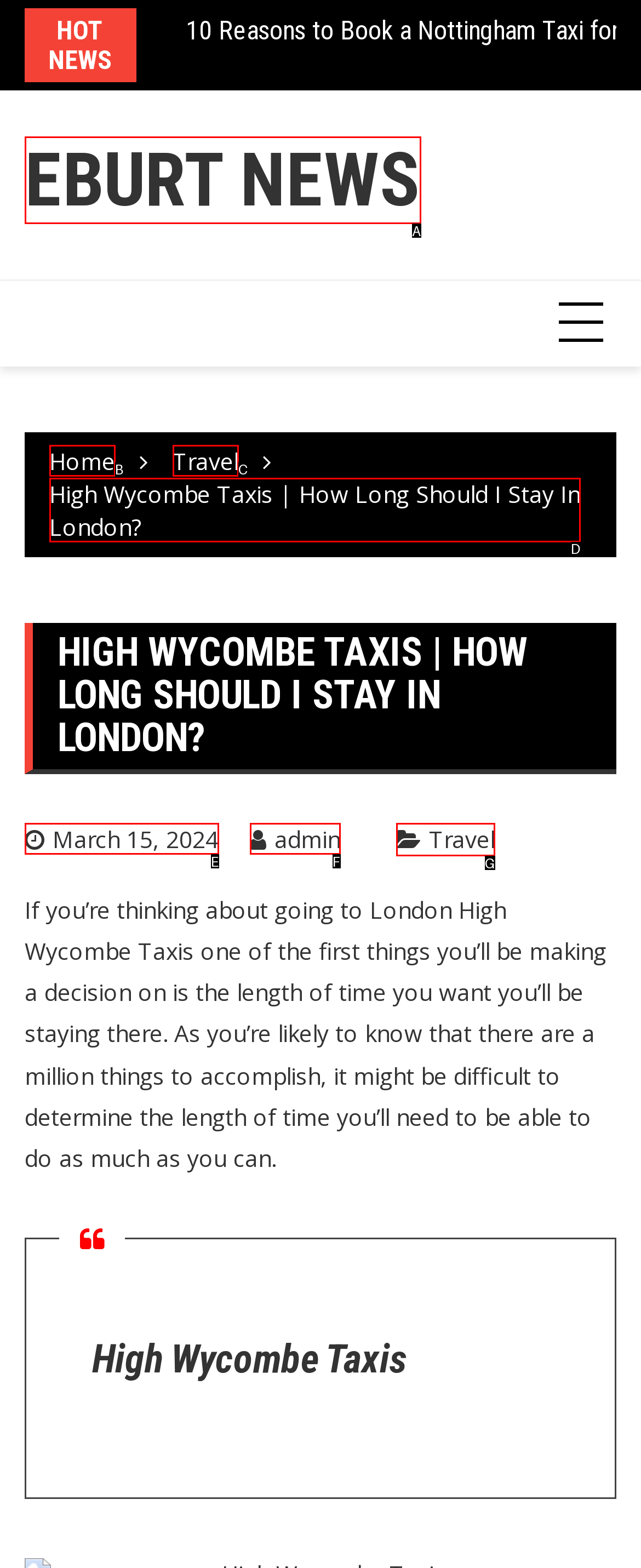Select the option that matches the description: Travel. Answer with the letter of the correct option directly.

G